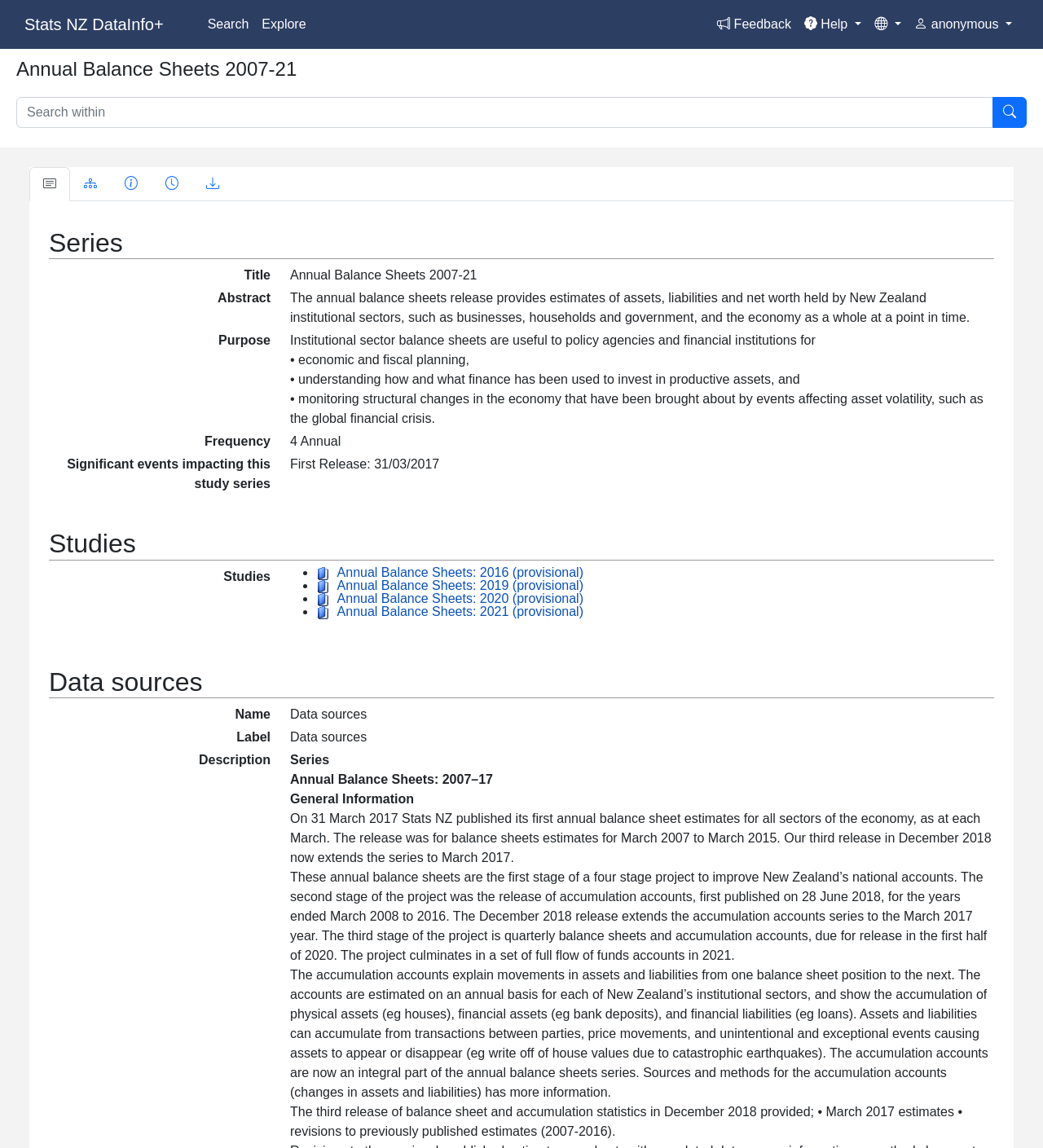Please find and provide the title of the webpage.

Annual Balance Sheets 2007-21